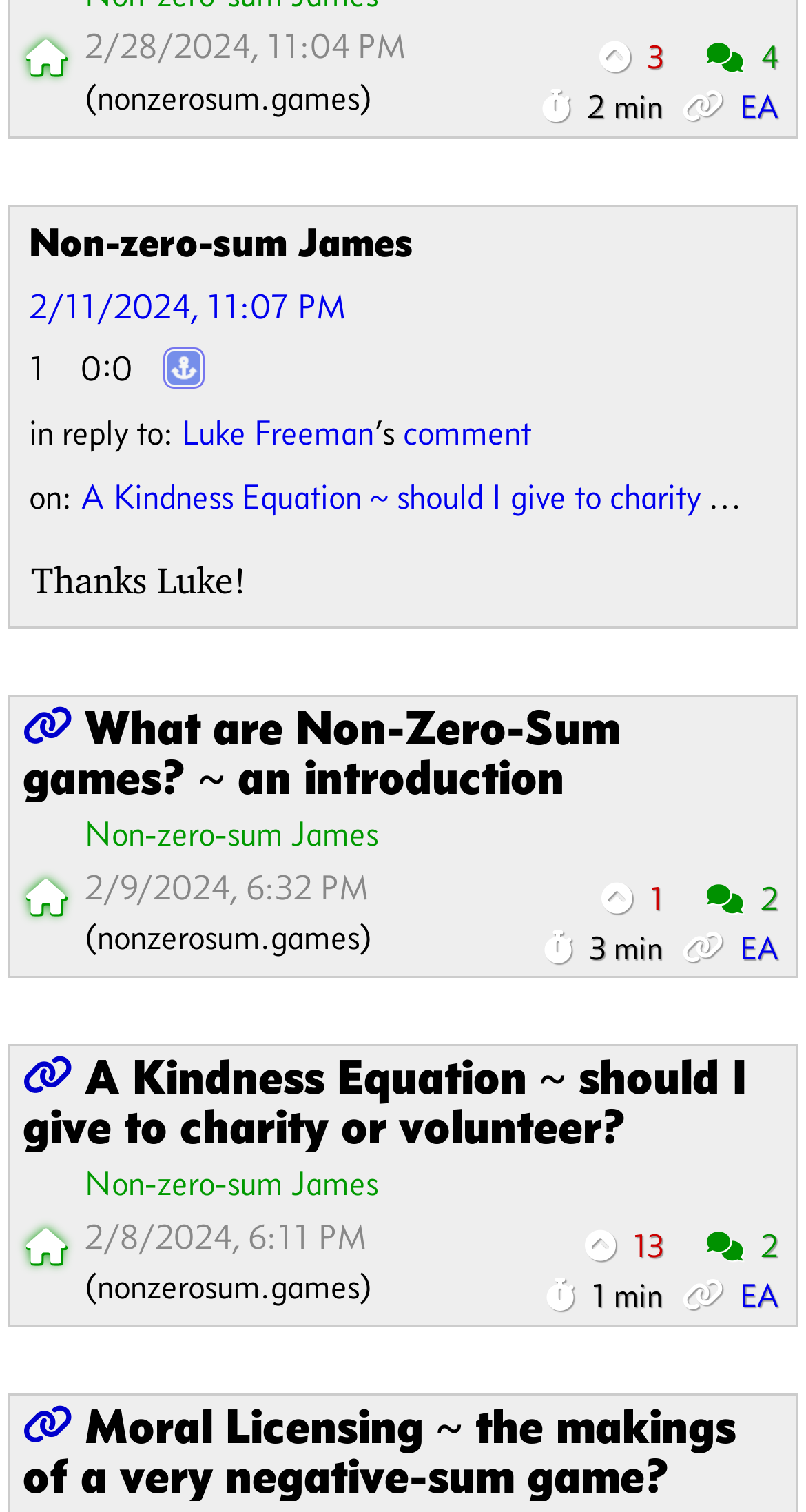Answer the question briefly using a single word or phrase: 
What is the title of the third post?

A Kindness Equation ~ should I give to charity or volunteer?